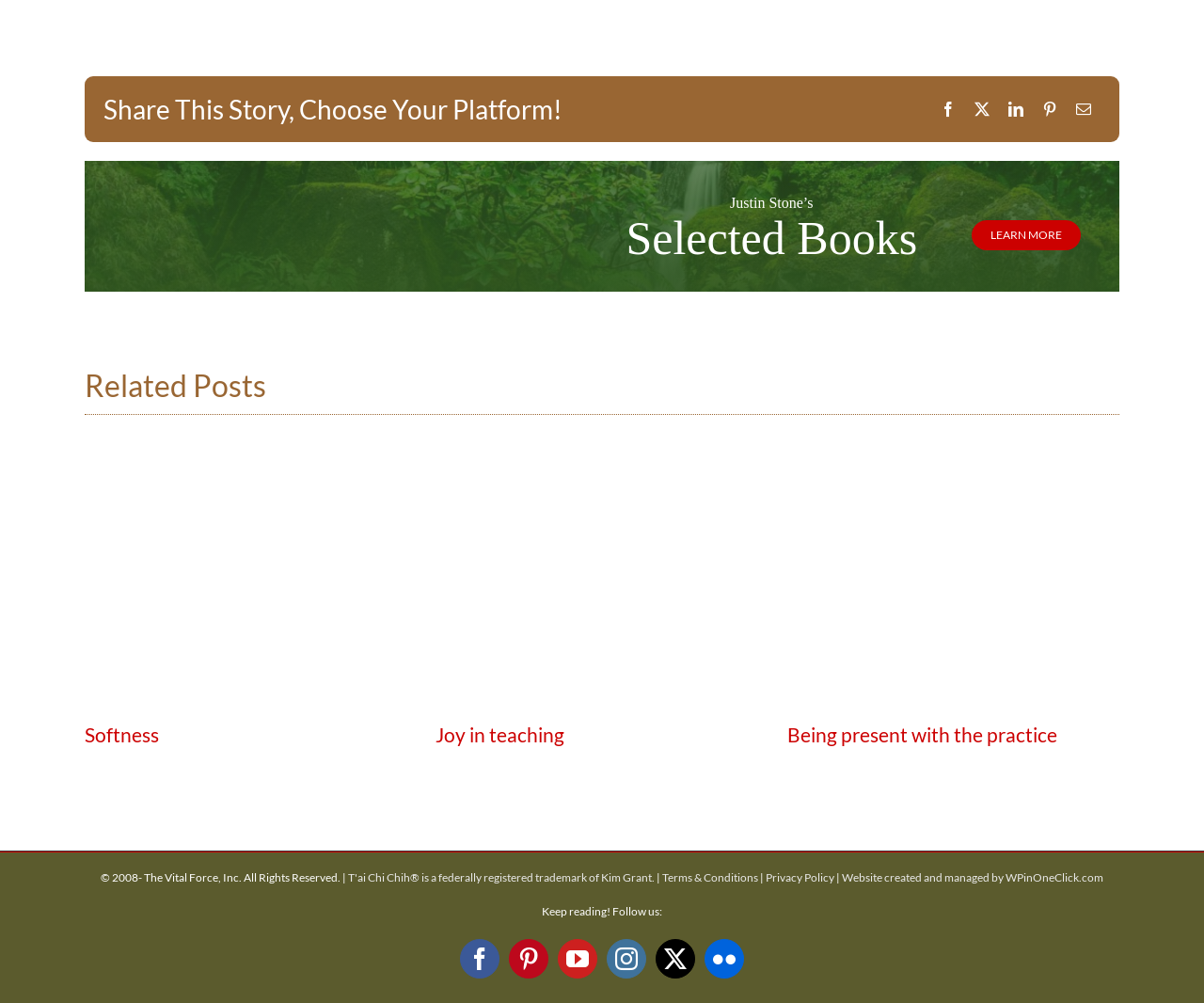What are the social media platforms available for sharing?
Refer to the image and provide a thorough answer to the question.

The social media platforms are listed as links with bounding box coordinates [0.773, 0.097, 0.802, 0.121] for Facebook, [0.83, 0.097, 0.858, 0.121] for LinkedIn, [0.858, 0.097, 0.886, 0.121] for Pinterest, and [0.886, 0.097, 0.914, 0.121] for Email.